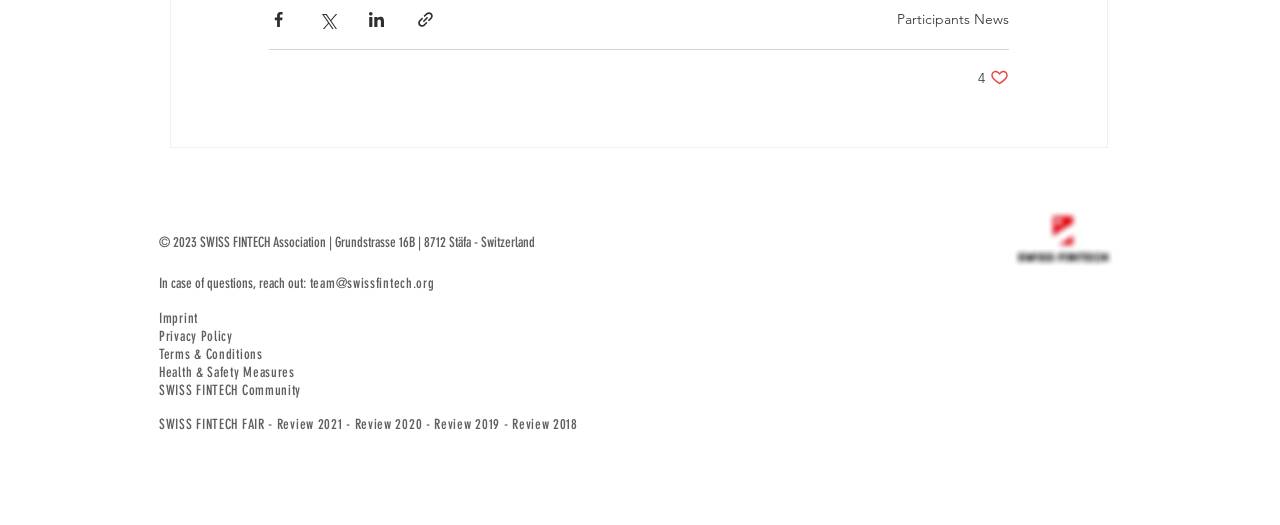What is the name of the event mentioned on the webpage?
Using the image, provide a concise answer in one word or a short phrase.

SWISS FINTECH FAIR